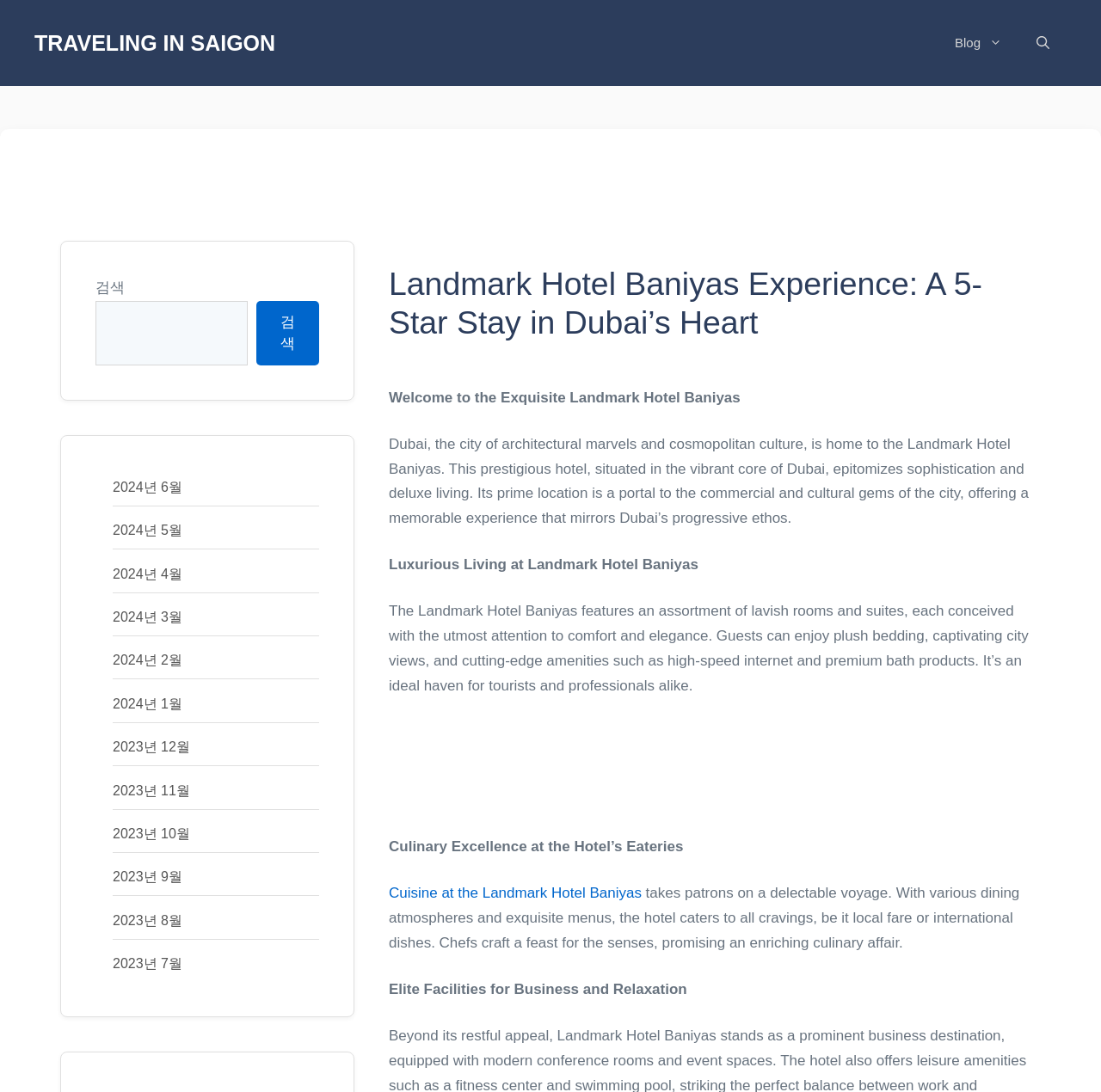Please identify the bounding box coordinates of where to click in order to follow the instruction: "View the hotel's facilities".

[0.353, 0.898, 0.624, 0.913]